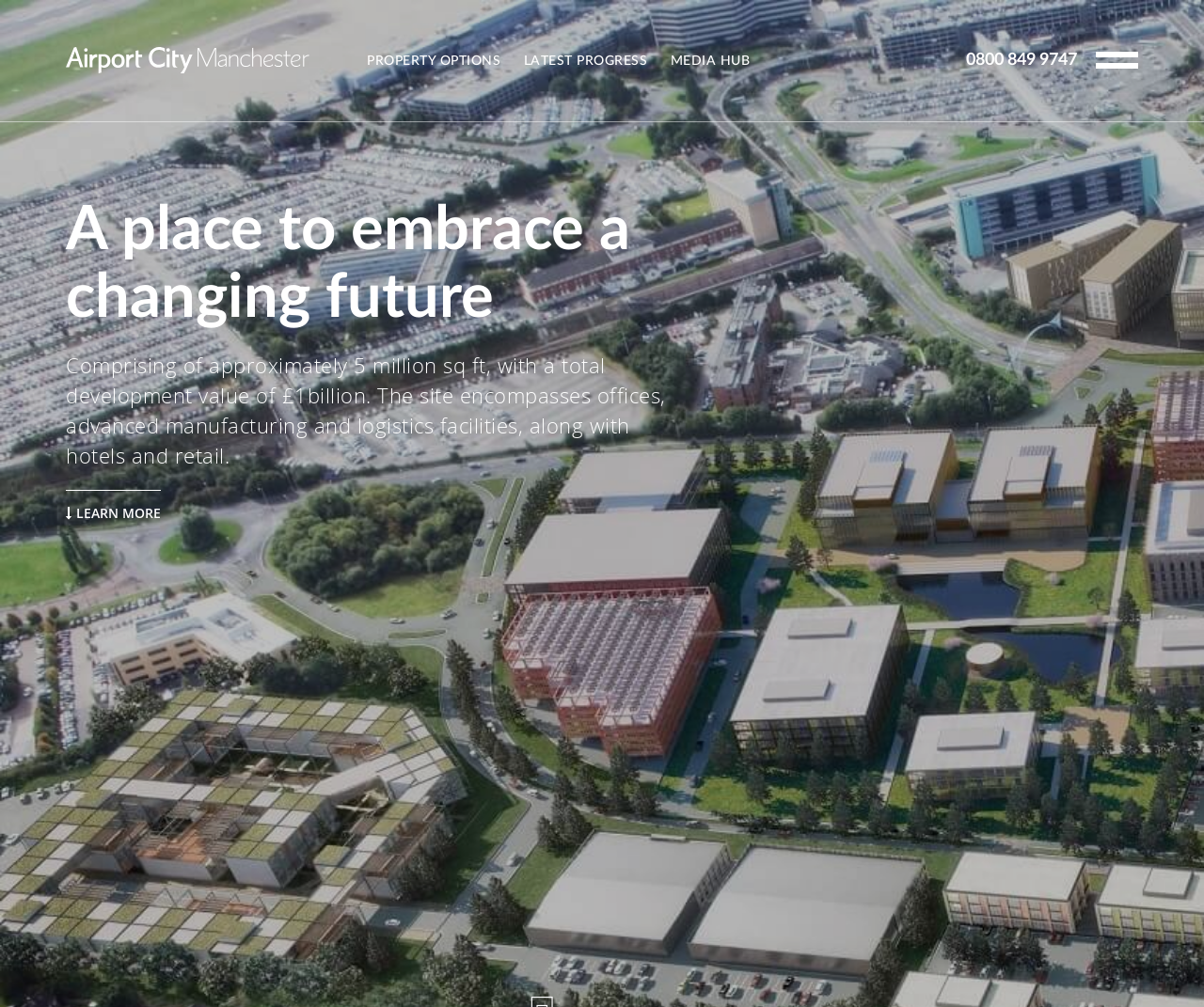Please identify the coordinates of the bounding box for the clickable region that will accomplish this instruction: "Learn more about the school by clicking 'Click HERE to fill'".

None